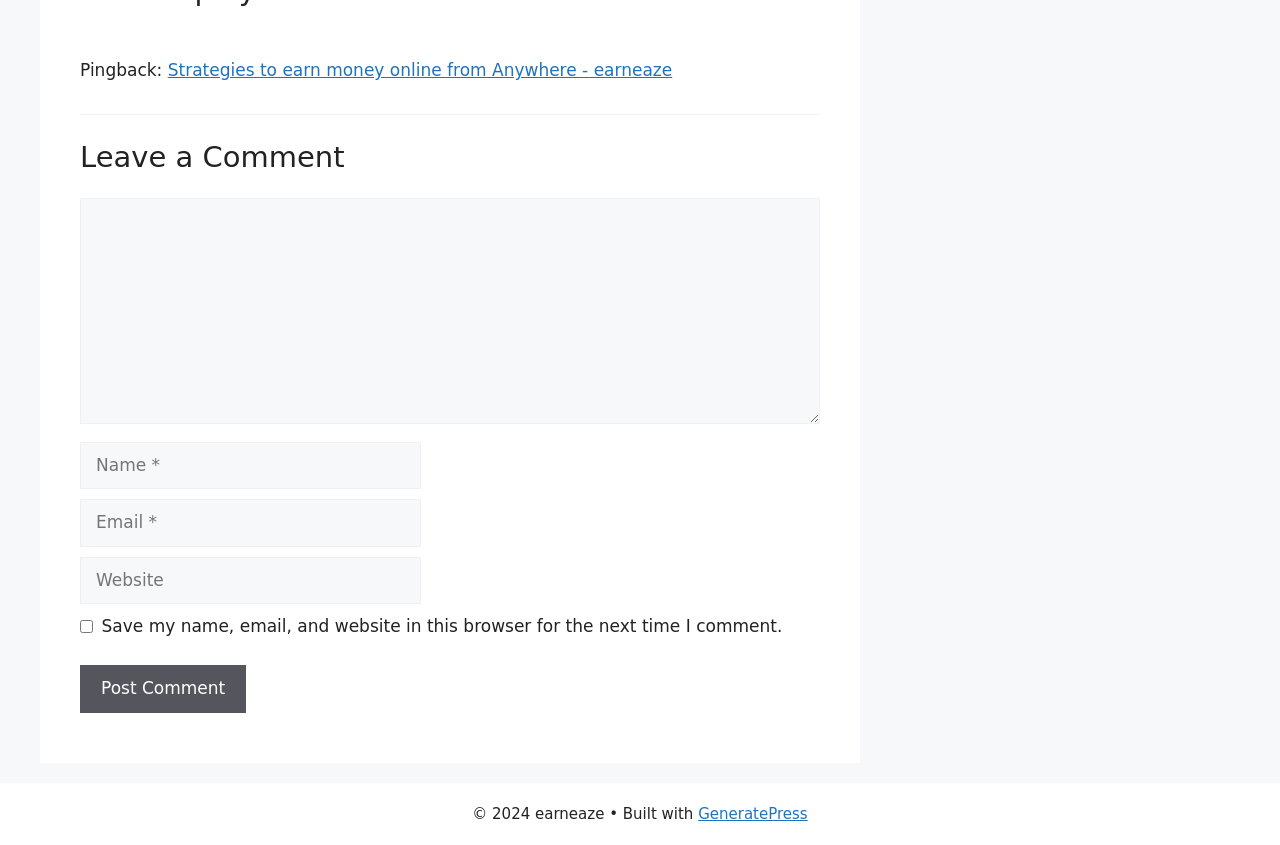What is the function of the checkbox?
Using the image as a reference, give a one-word or short phrase answer.

To save comment information